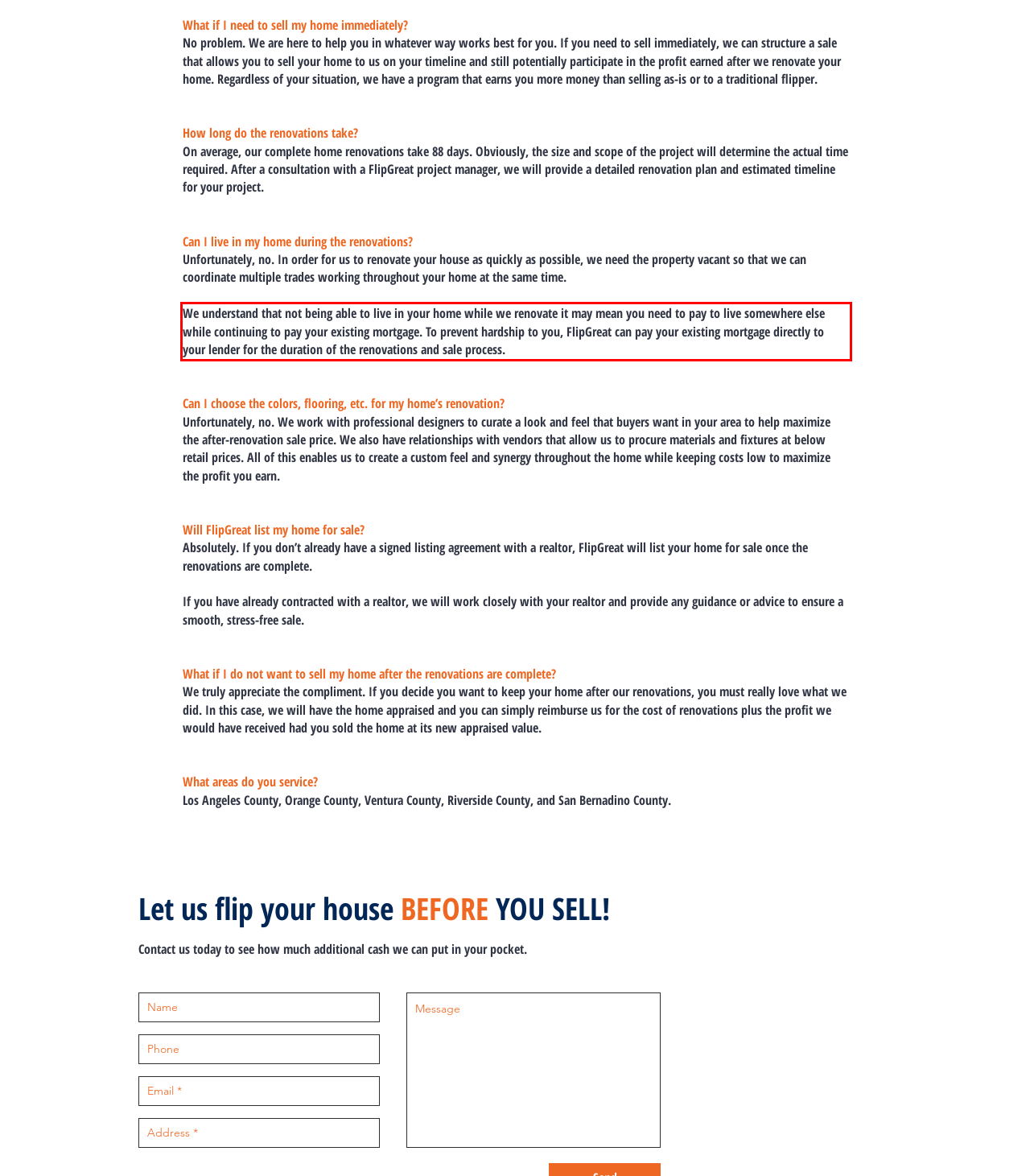Analyze the screenshot of the webpage and extract the text from the UI element that is inside the red bounding box.

We understand that not being able to live in your home while we renovate it may mean you need to pay to live somewhere else while continuing to pay your existing mortgage. To prevent hardship to you, FlipGreat can pay your existing mortgage directly to your lender for the duration of the renovations and sale process.